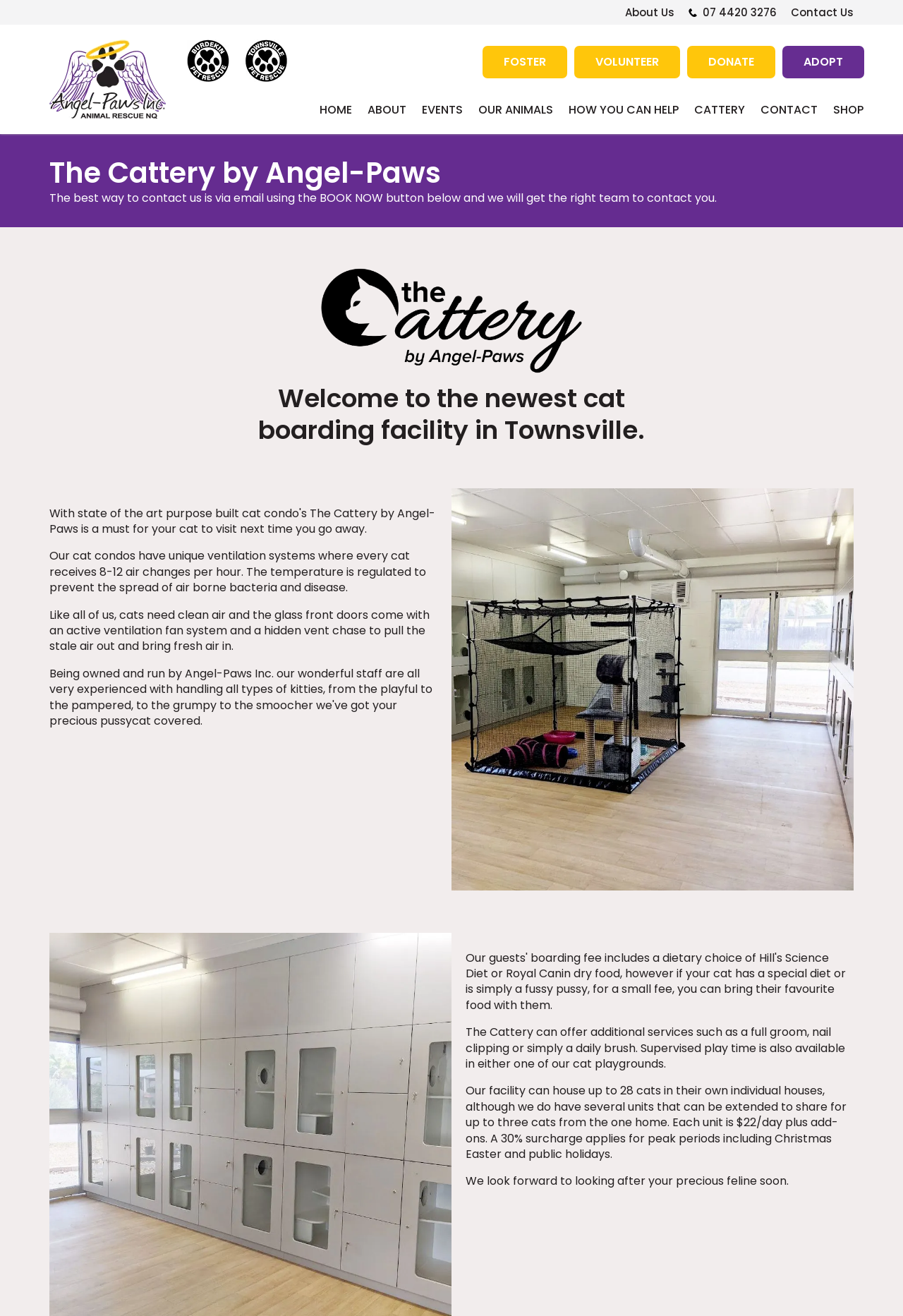Describe all the key features and sections of the webpage thoroughly.

The webpage is about Angel-Paws Inc., a non-profit organization that gives animals a second chance at life. At the top, there is a navigation menu with links to various sections, including "About Us", "Contact Us", and "HOME". Below this menu, there is a prominent link to "Angel-Paws Inc. Animal Rescue NQ".

On the left side, there are four prominent links: "FOSTER", "VOLUNTEER", "DONATE", and "ADOPT". These links are likely calls to action for visitors to get involved with the organization.

The main content of the page is divided into sections. The first section has a heading "The Cattery by Angel-Paws" and a paragraph of text that explains how to contact the organization. Below this, there is a heading "Welcome to the newest cat boarding facility in Townsville" and several paragraphs of text that describe the facilities and services offered by the cattery, including the ventilation system, grooming services, and playtime options.

There are a total of 14 links on the page, including the navigation menu and the prominent links on the left side. The page also has several blocks of text that provide information about the organization and its services.